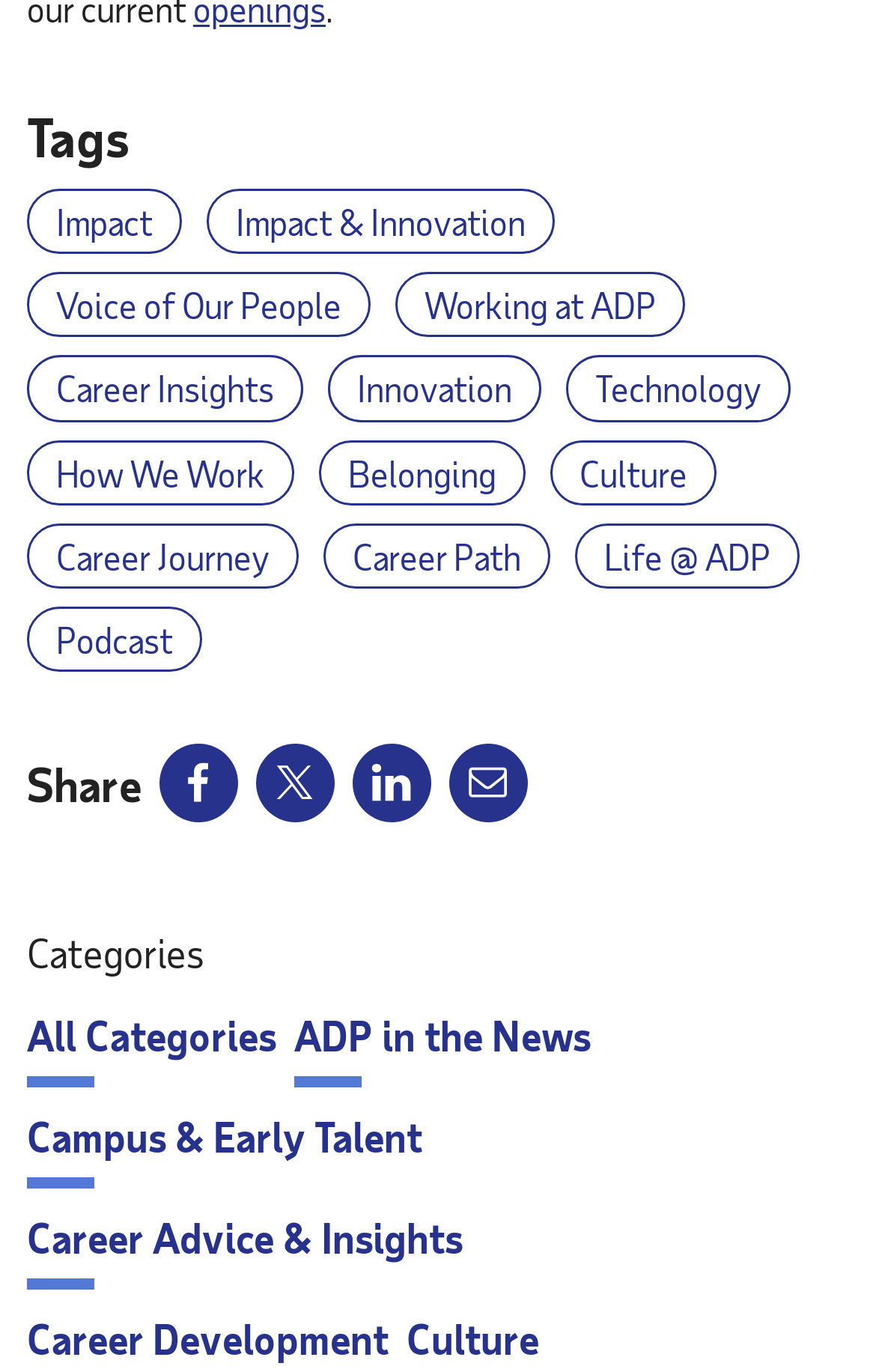Identify the bounding box coordinates of the element that should be clicked to fulfill this task: "Explore impact and innovation". The coordinates should be provided as four float numbers between 0 and 1, i.e., [left, top, right, bottom].

[0.236, 0.138, 0.633, 0.185]